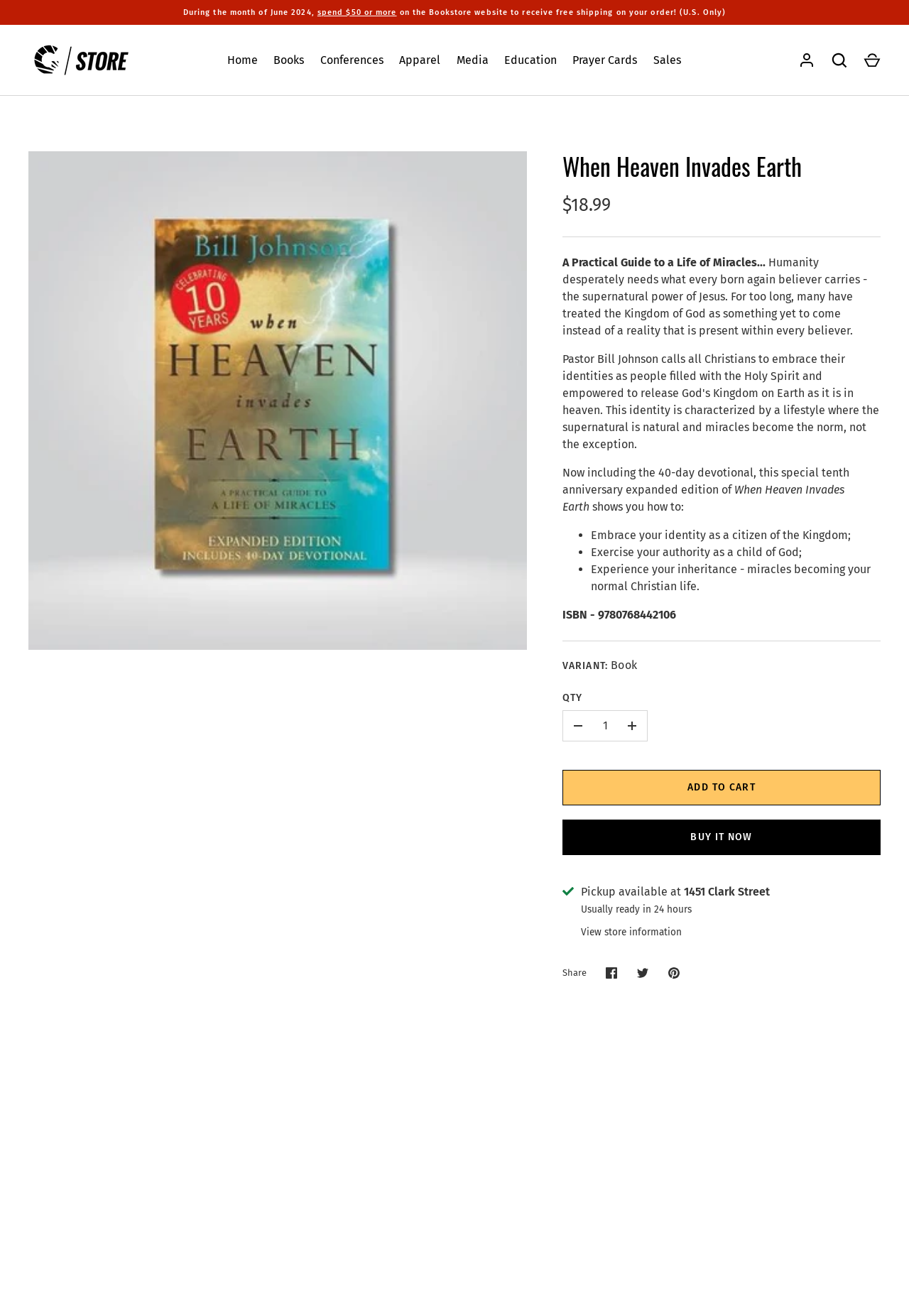What is the headline of the webpage?

When Heaven Invades Earth